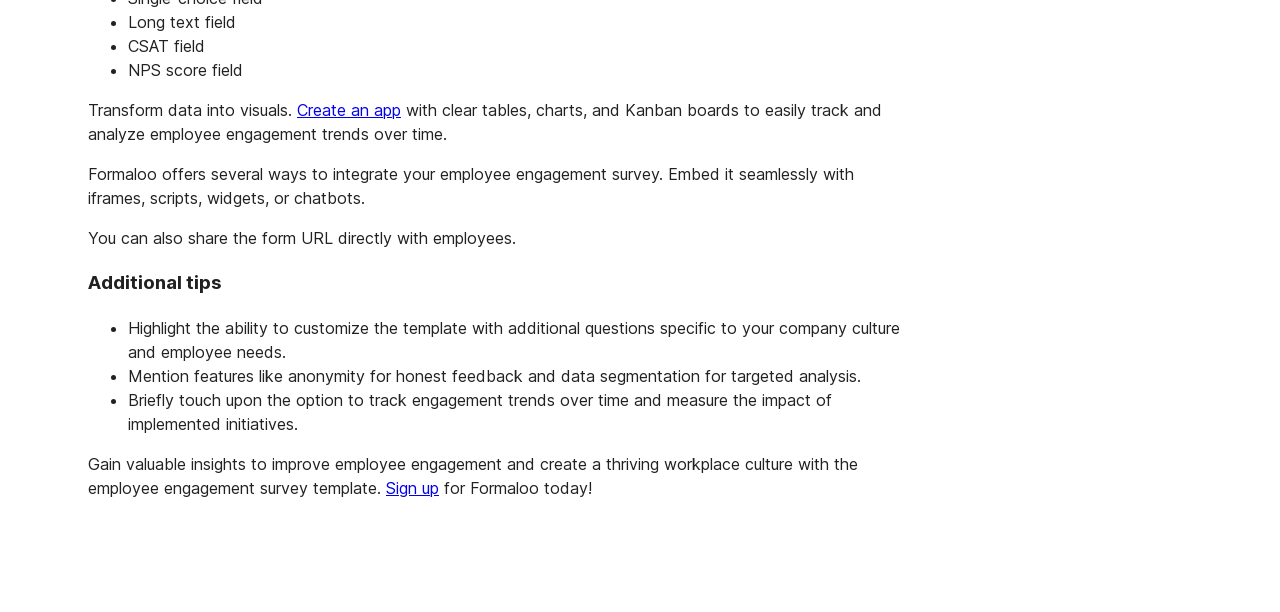Locate the UI element described by Create an app in the provided webpage screenshot. Return the bounding box coordinates in the format (top-left x, top-left y, bottom-right x, bottom-right y), ensuring all values are between 0 and 1.

[0.232, 0.164, 0.313, 0.197]